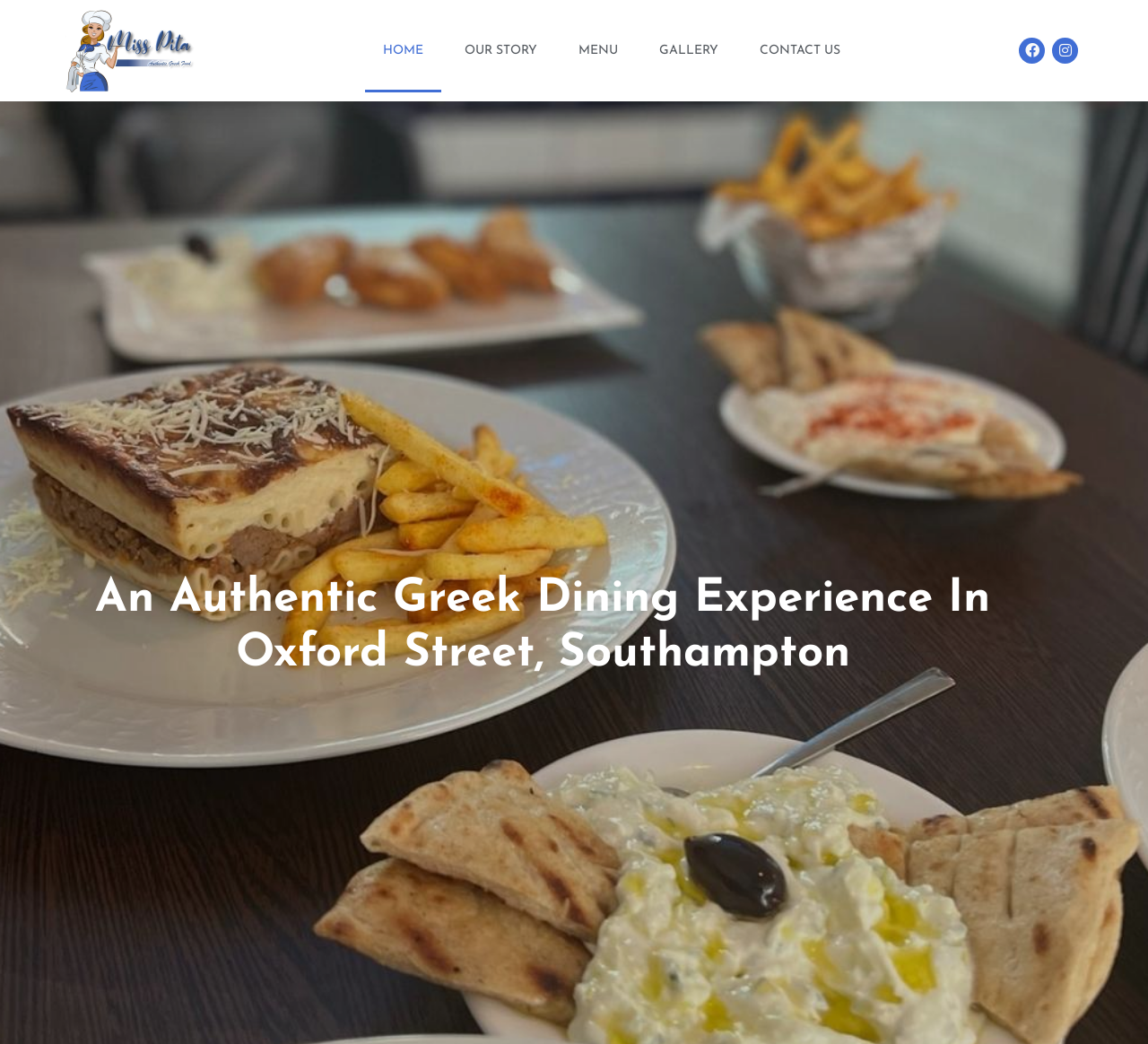Bounding box coordinates should be provided in the format (top-left x, top-left y, bottom-right x, bottom-right y) with all values between 0 and 1. Identify the bounding box for this UI element: Home

[0.318, 0.009, 0.384, 0.088]